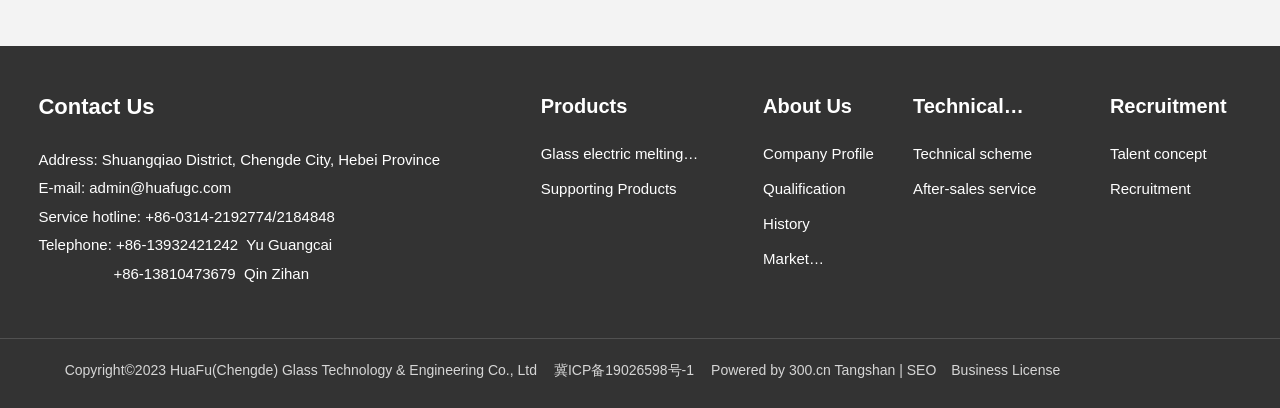Can you identify the bounding box coordinates of the clickable region needed to carry out this instruction: 'Read 'Términos y condiciones''? The coordinates should be four float numbers within the range of 0 to 1, stated as [left, top, right, bottom].

None